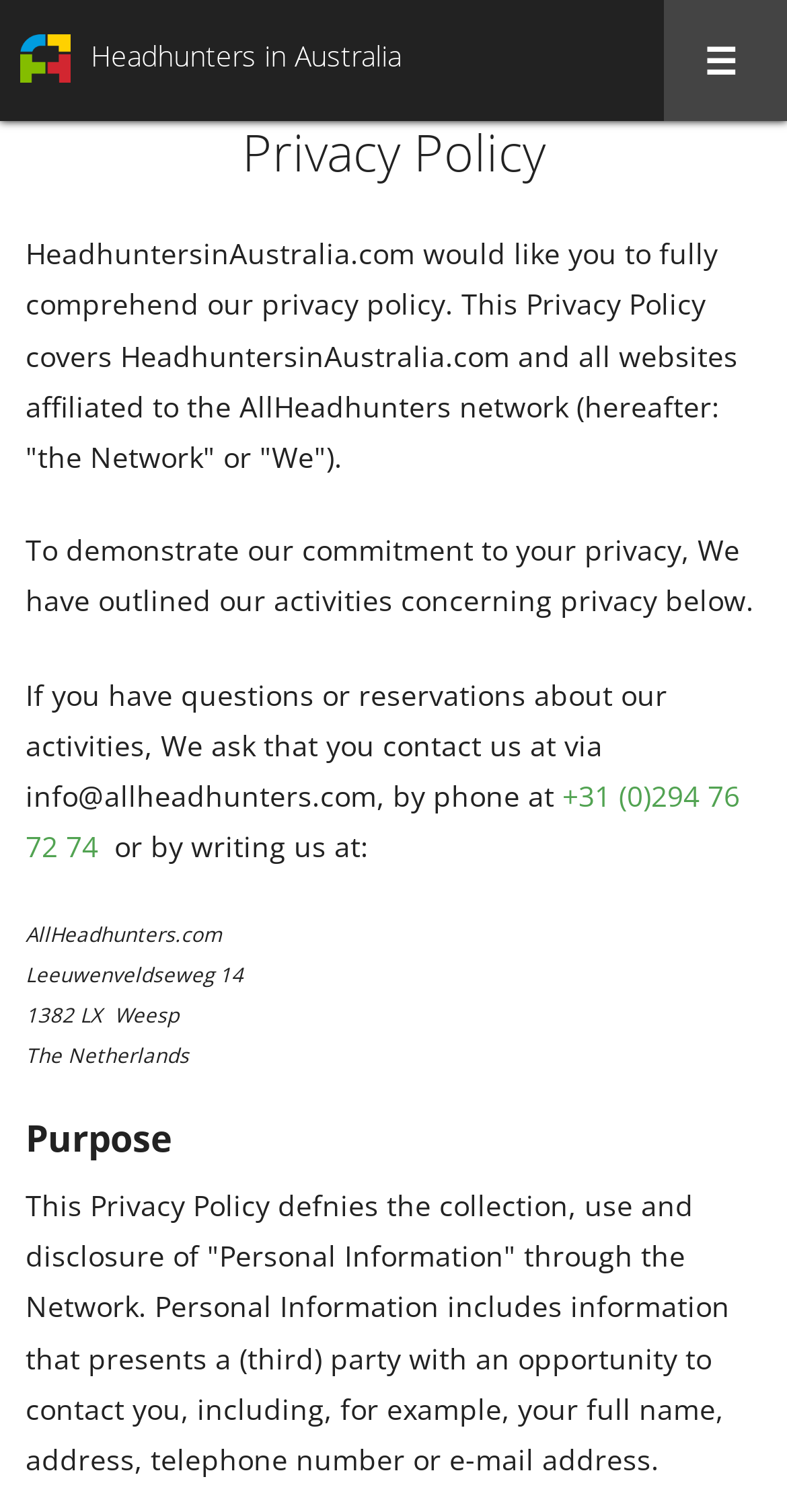Detail the various sections and features of the webpage.

The webpage is about the privacy policy of Headhunters in Australia, a executive search company. At the top left, there is a link to "Headhunters in Australia" and a heading with the same text. On the top right, there is a link with a hamburger menu icon. 

Below the top section, there is a heading "Privacy Policy" followed by a paragraph of text explaining that the company wants users to understand their privacy policy, which covers their website and affiliated networks. The text also mentions that the company has outlined their activities concerning privacy below.

The next section explains that if users have questions or reservations about their activities, they can contact the company via email or phone. The phone number is provided as a link. Below this, there is an address section with the company's address, postal code, and country.

Further down, there is a heading "Purpose" followed by a long paragraph of text that defines the collection, use, and disclosure of personal information through the network. This includes information that can be used to contact users, such as their full name, address, telephone number, or email address.